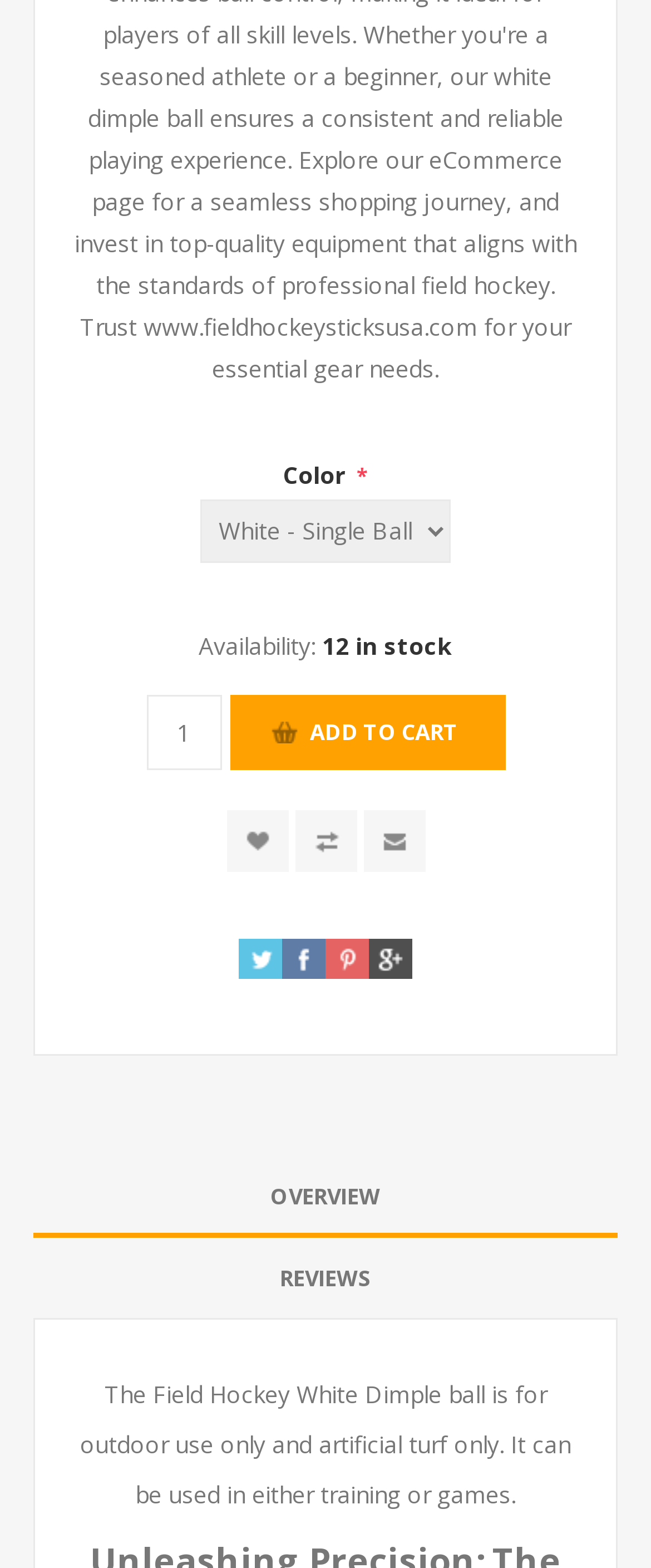Provide a brief response to the question below using a single word or phrase: 
What is the color of the Field Hockey ball?

White